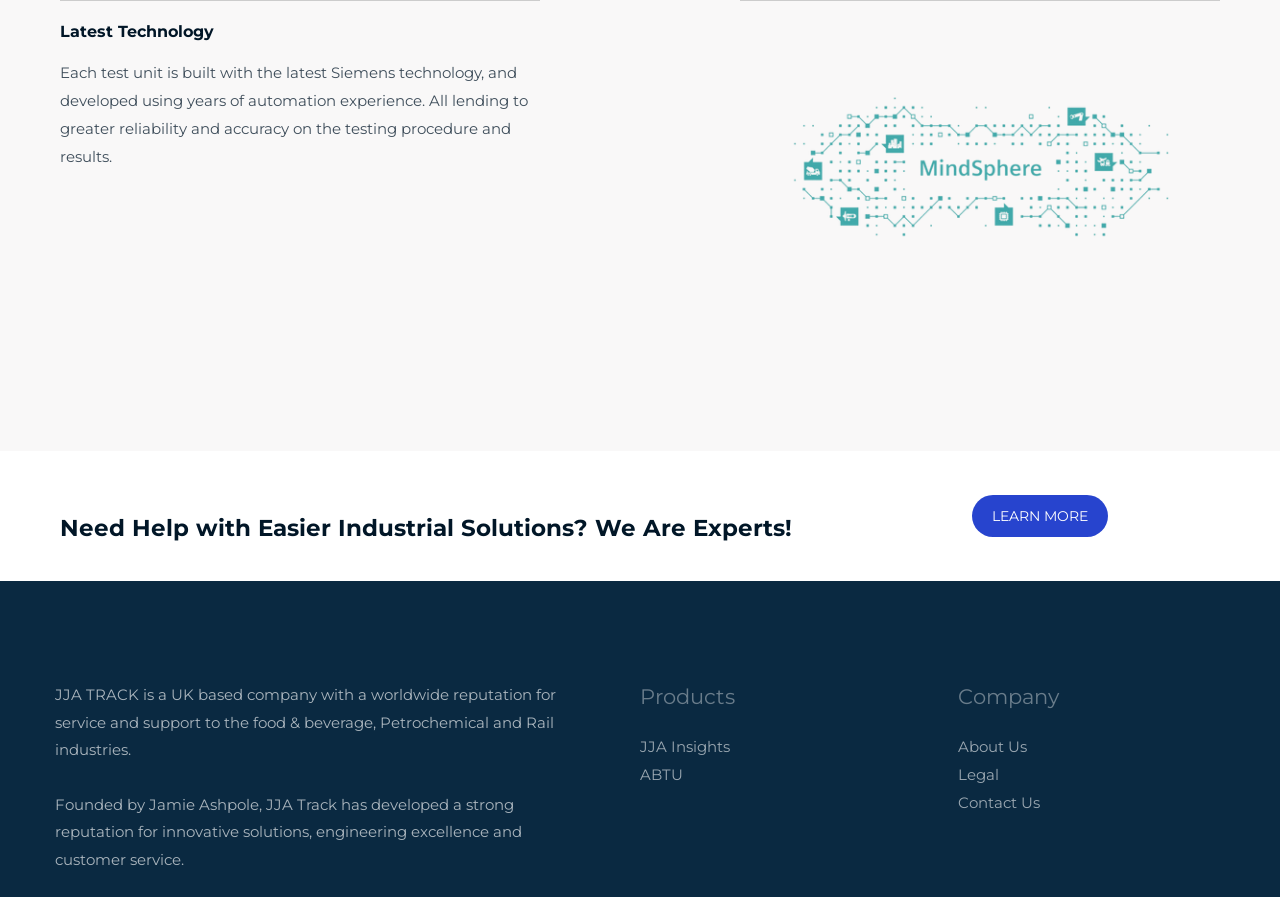How can one contact the company?
Analyze the image and provide a thorough answer to the question.

In the company section, there is a link 'Contact Us', which suggests that one can contact the company through this link.